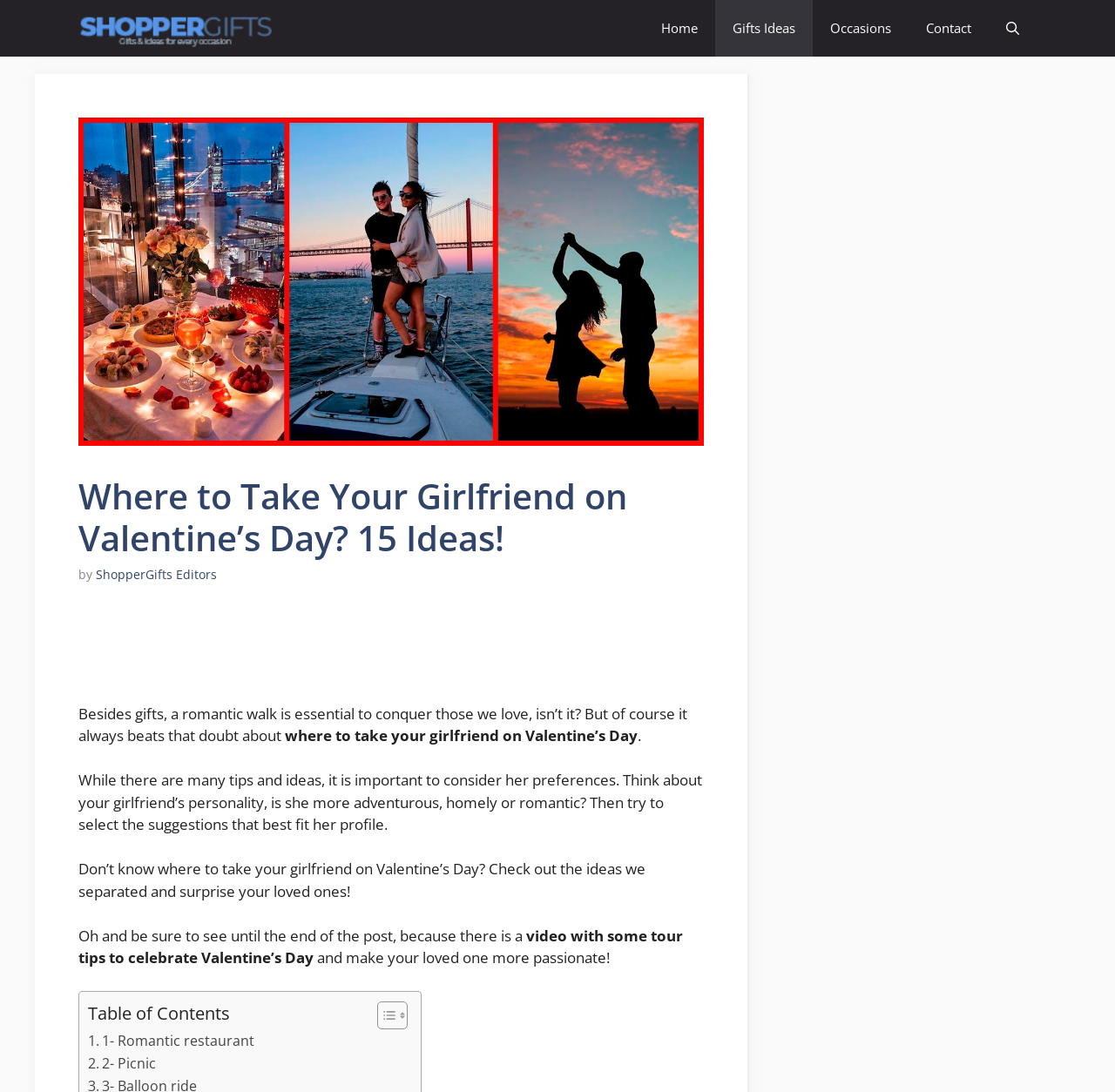What is the main topic of this webpage?
Based on the screenshot, provide your answer in one word or phrase.

Valentine's Day ideas